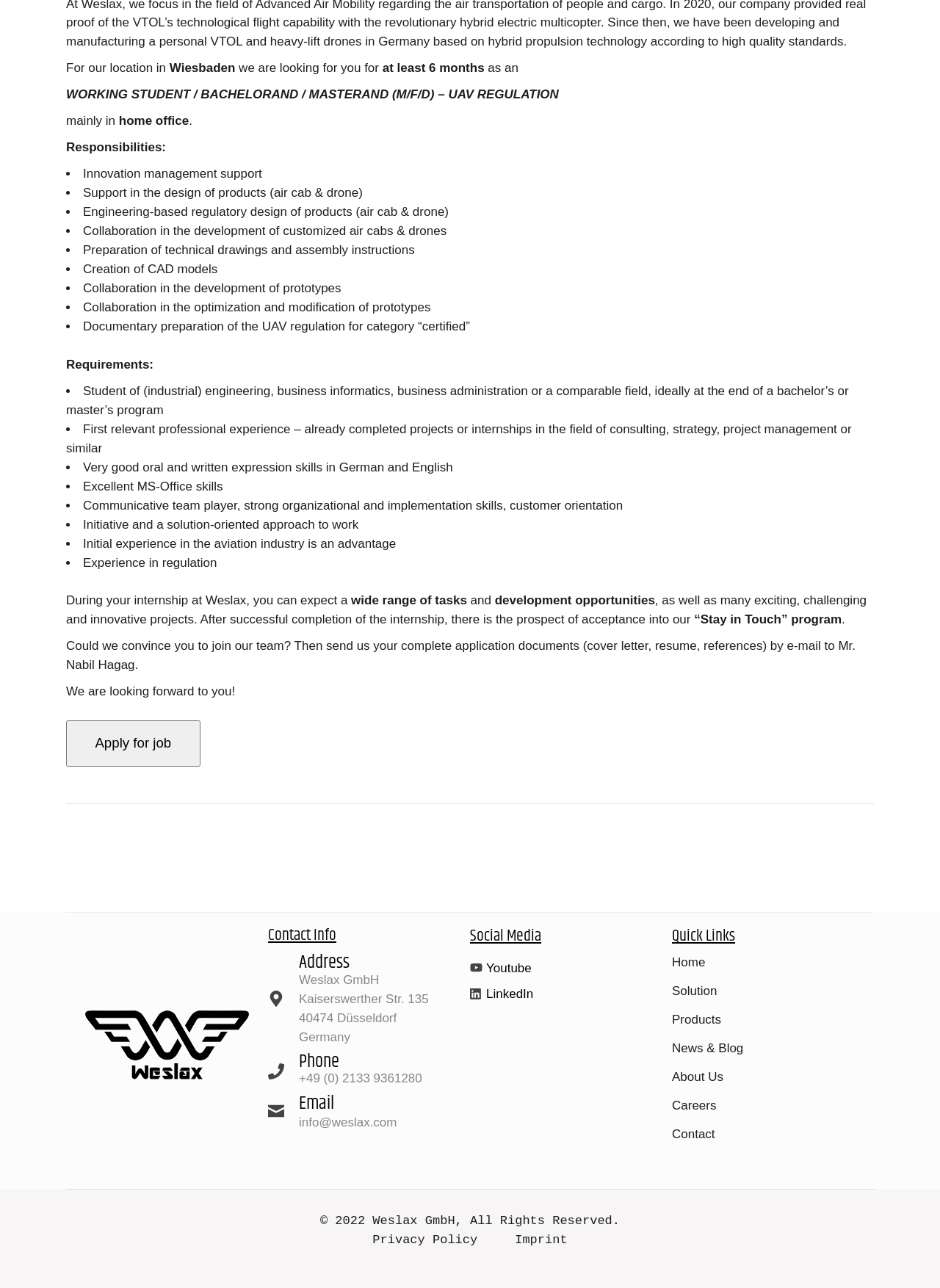Using the provided element description "value="Apply for job"", determine the bounding box coordinates of the UI element.

[0.07, 0.559, 0.213, 0.595]